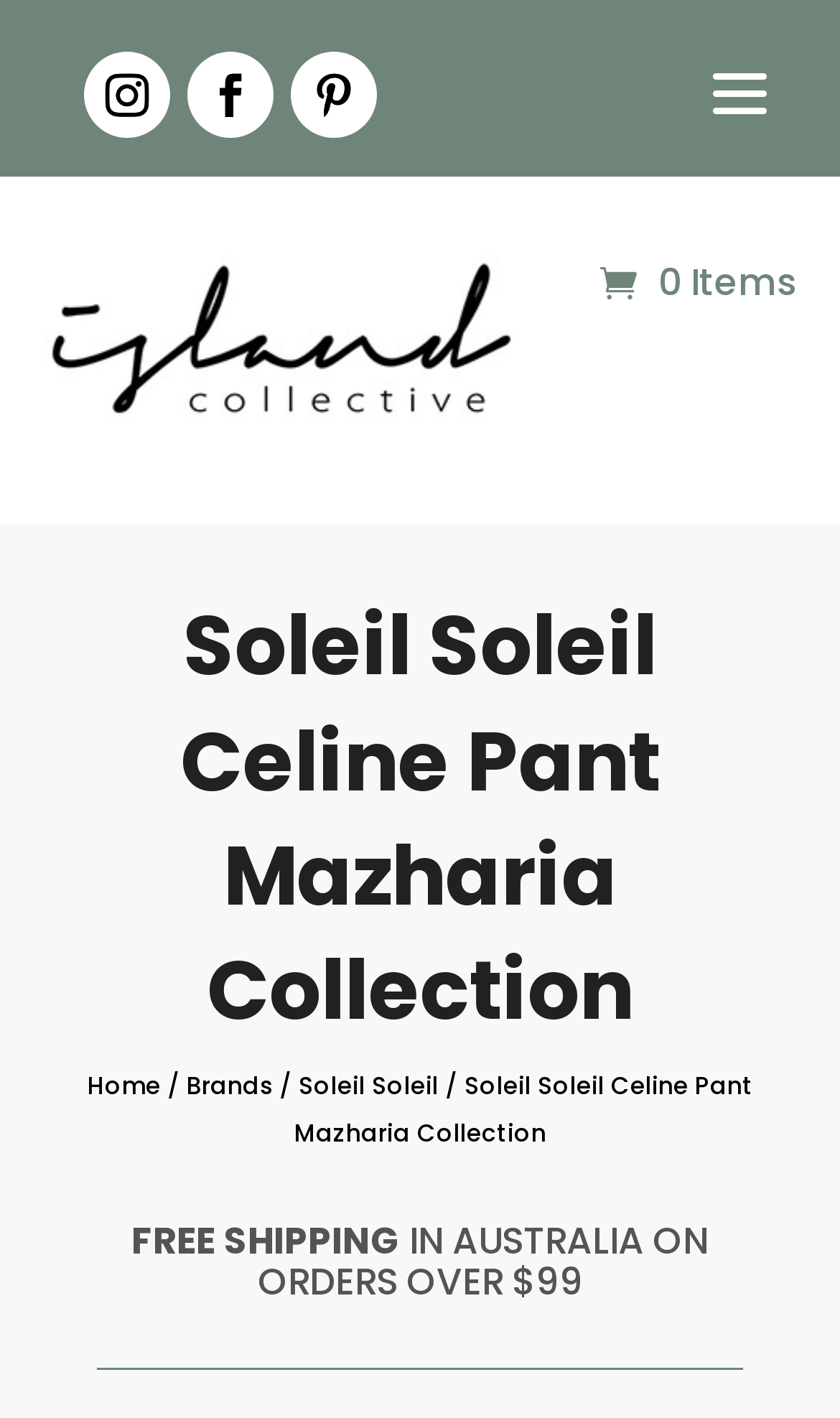Identify the bounding box coordinates of the specific part of the webpage to click to complete this instruction: "Click the menu button".

[0.809, 0.023, 0.95, 0.106]